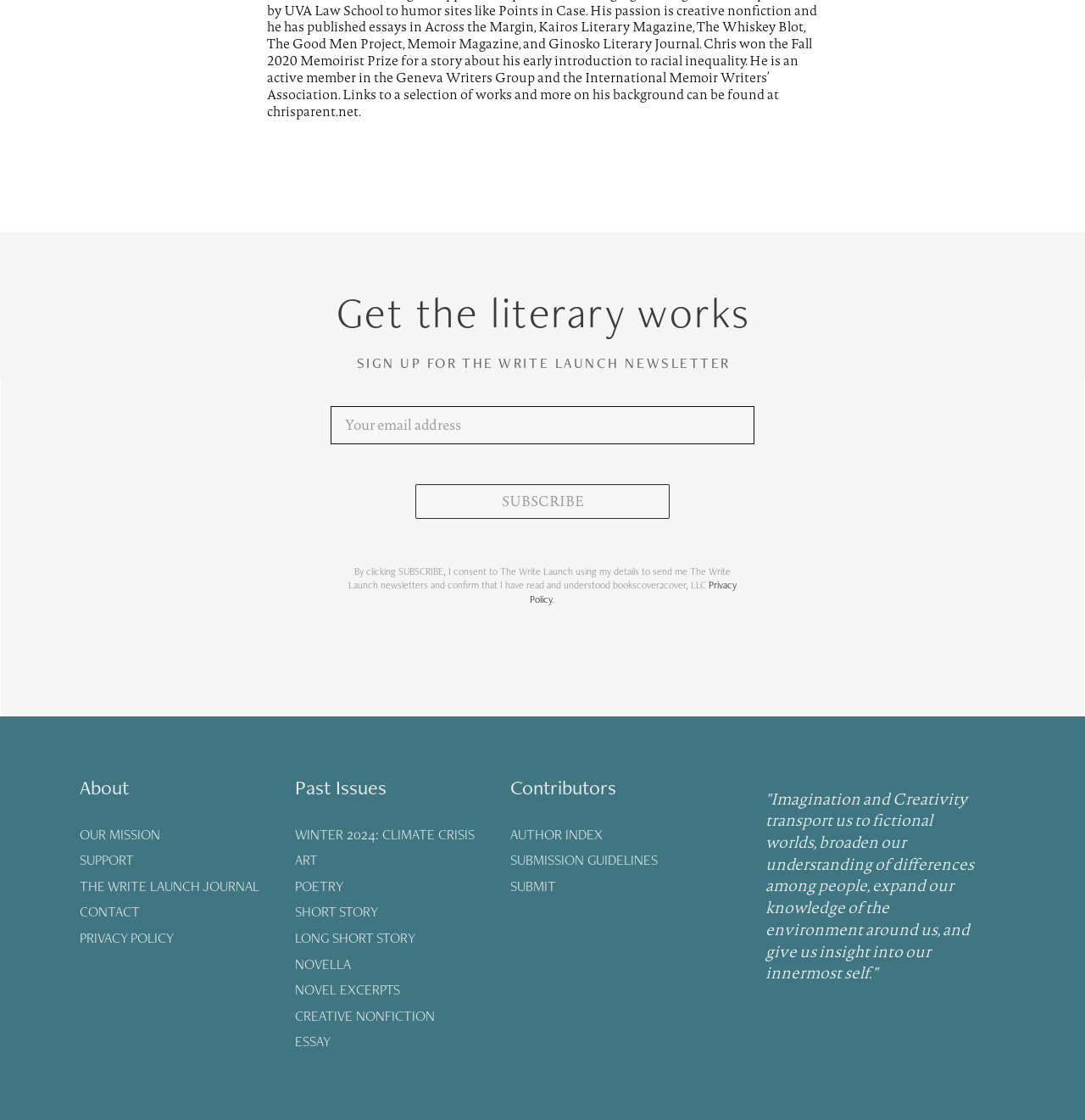Determine the bounding box coordinates of the region I should click to achieve the following instruction: "Subscribe to the newsletter". Ensure the bounding box coordinates are four float numbers between 0 and 1, i.e., [left, top, right, bottom].

[0.383, 0.432, 0.617, 0.463]